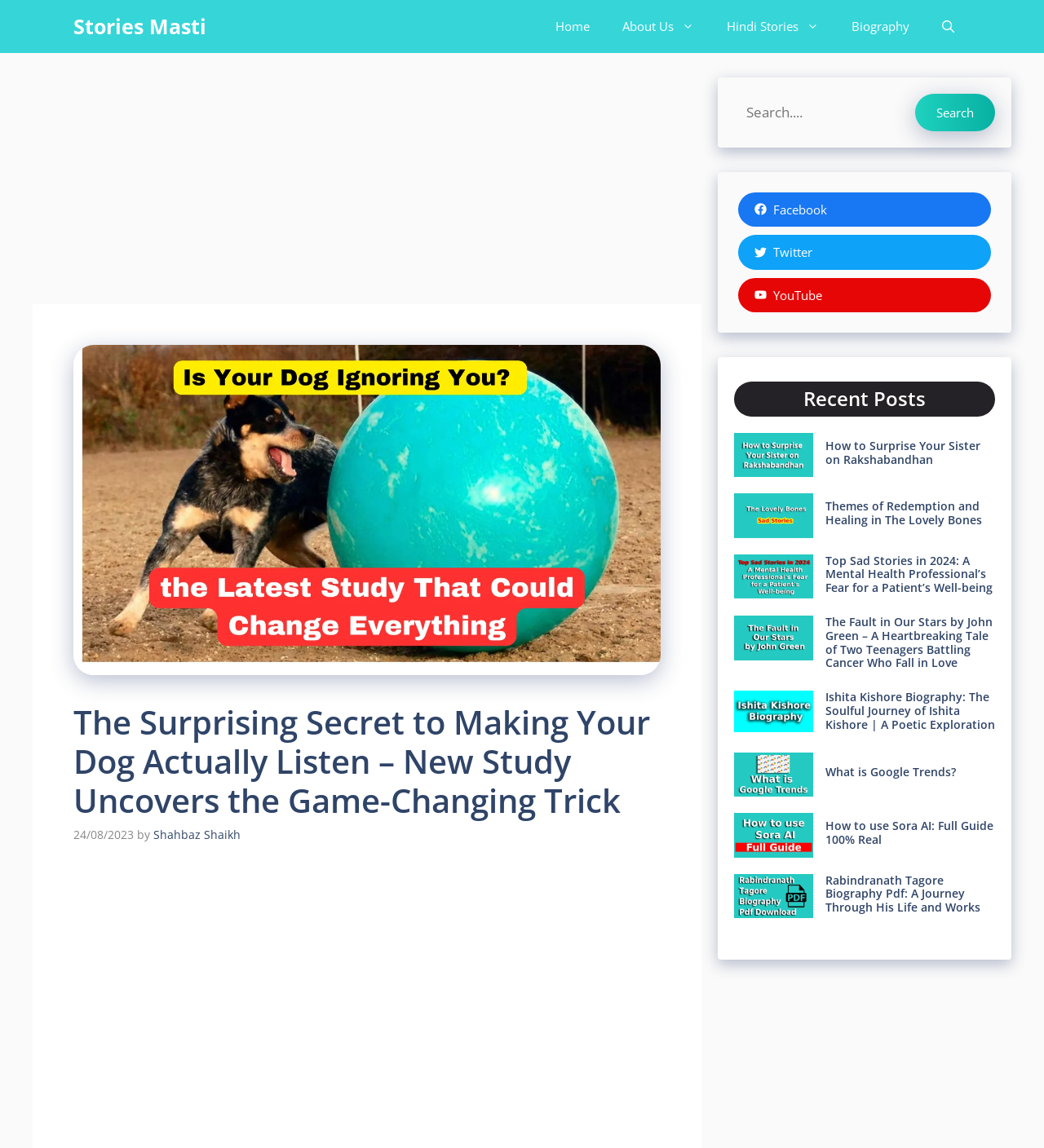Please predict the bounding box coordinates of the element's region where a click is necessary to complete the following instruction: "Explore the 'Hindi Stories' section". The coordinates should be represented by four float numbers between 0 and 1, i.e., [left, top, right, bottom].

[0.68, 0.0, 0.8, 0.046]